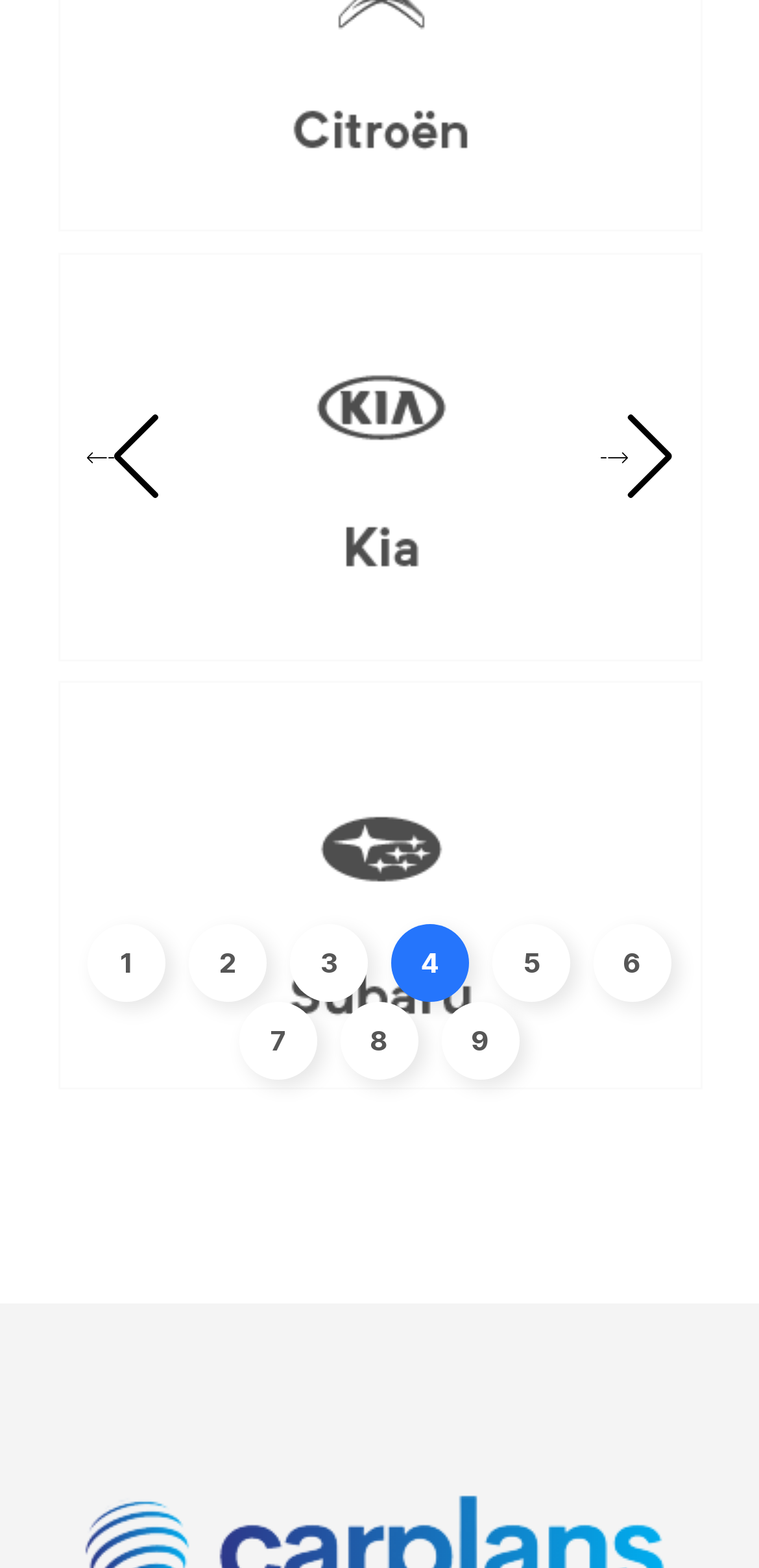Could you please study the image and provide a detailed answer to the question:
What is the function of the 'Previous slide' button?

The 'Previous slide' button is located on the left side of the webpage, and its function is to go back to the previous slide in the presentation.